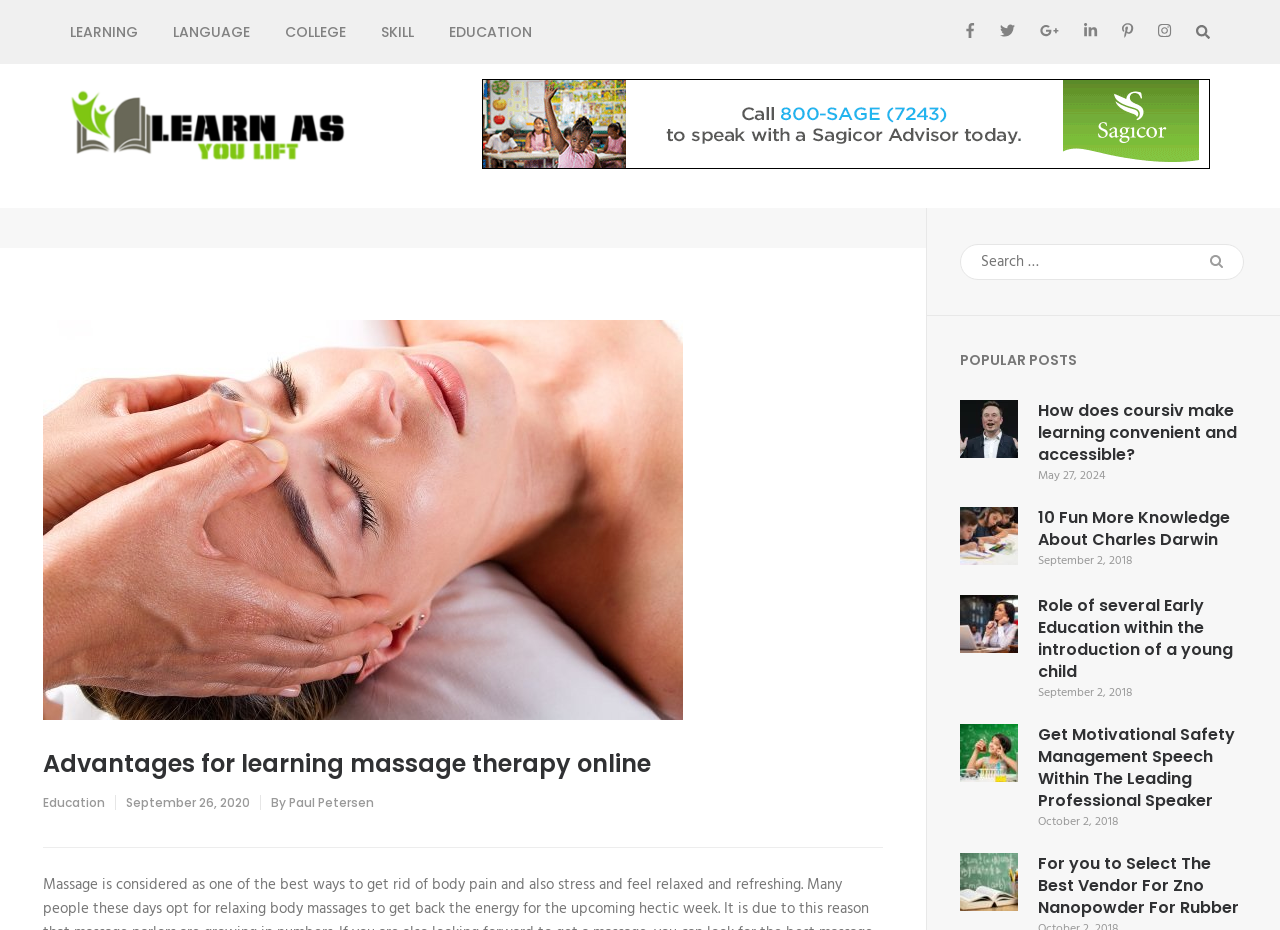What is the name of the website?
Based on the image content, provide your answer in one word or a short phrase.

Learn As You Lift